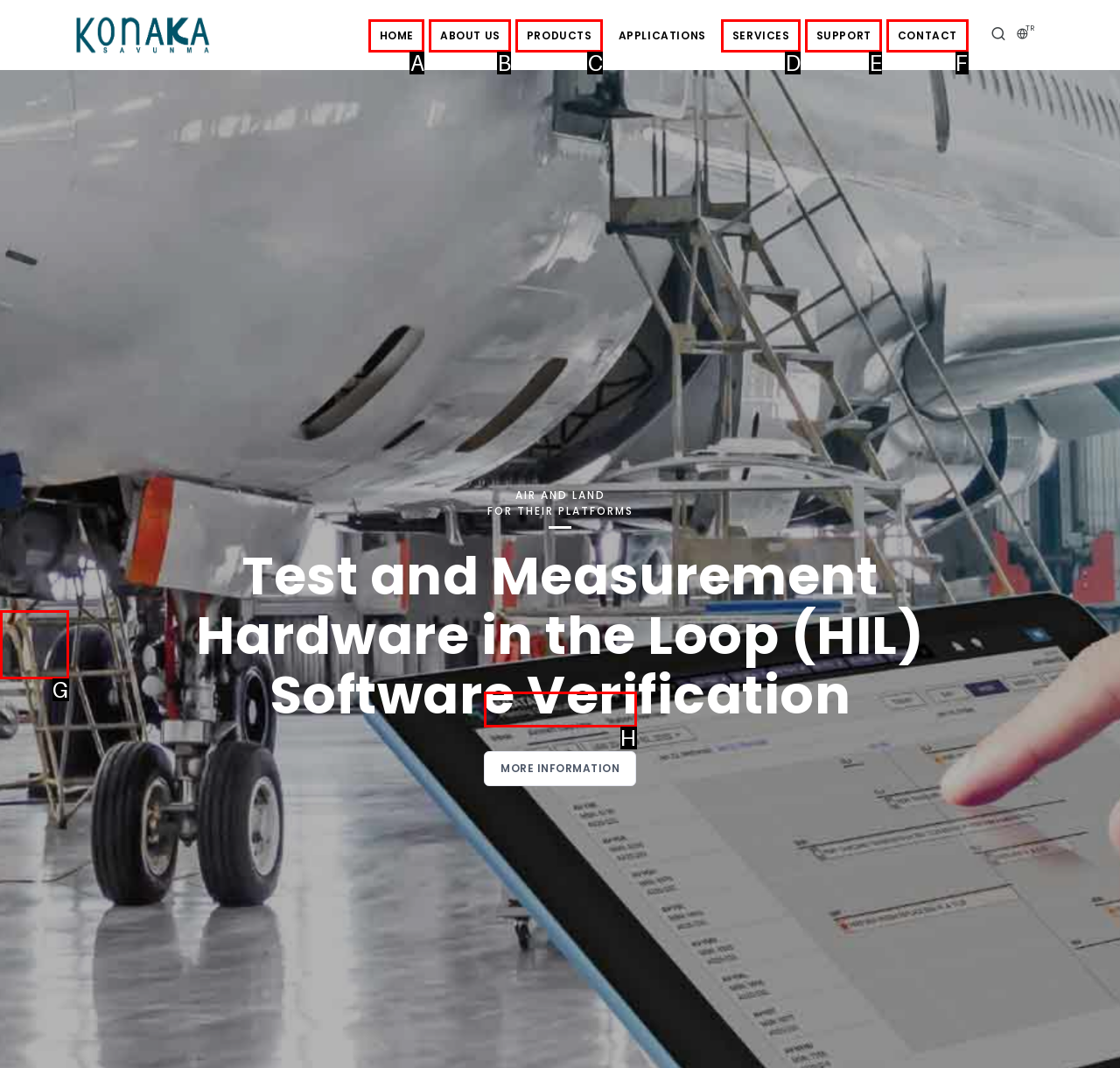Select the HTML element that corresponds to the description: About Us. Answer with the letter of the matching option directly from the choices given.

B